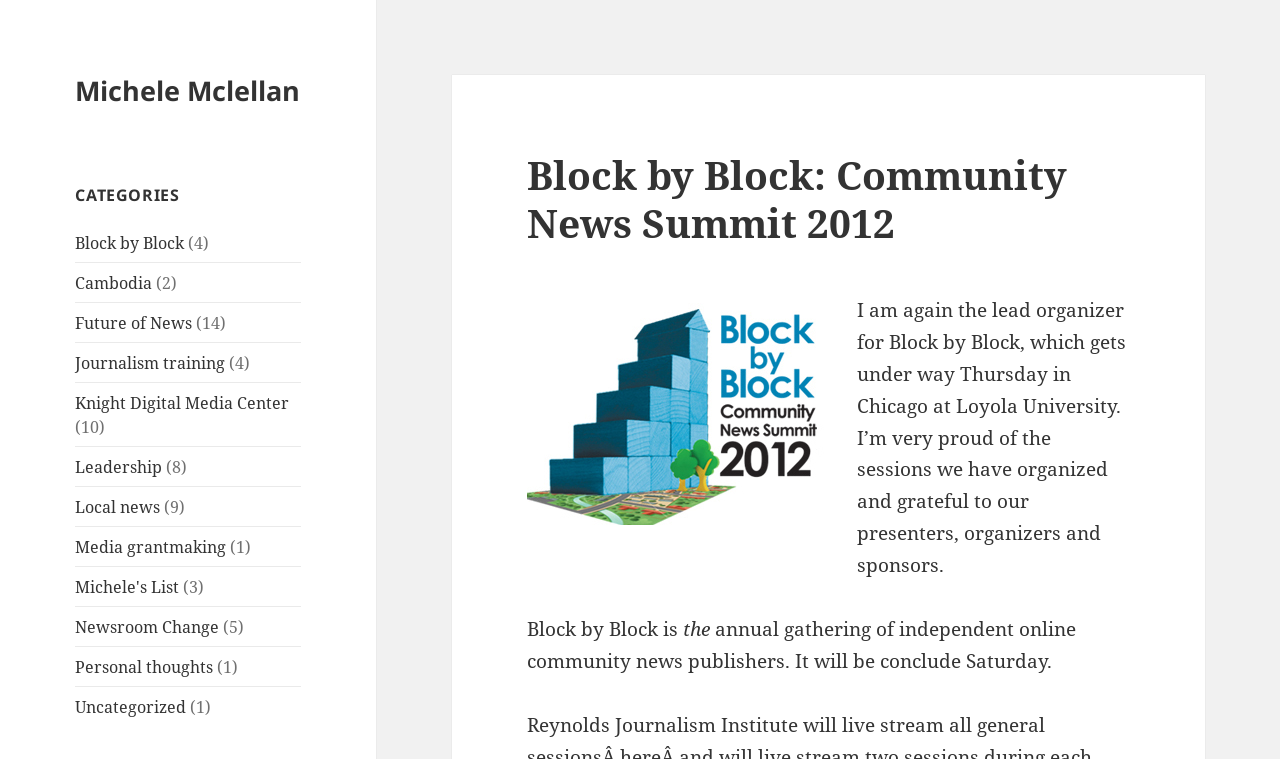Please find the bounding box coordinates of the element that needs to be clicked to perform the following instruction: "View Block by Block category". The bounding box coordinates should be four float numbers between 0 and 1, represented as [left, top, right, bottom].

[0.059, 0.305, 0.144, 0.334]